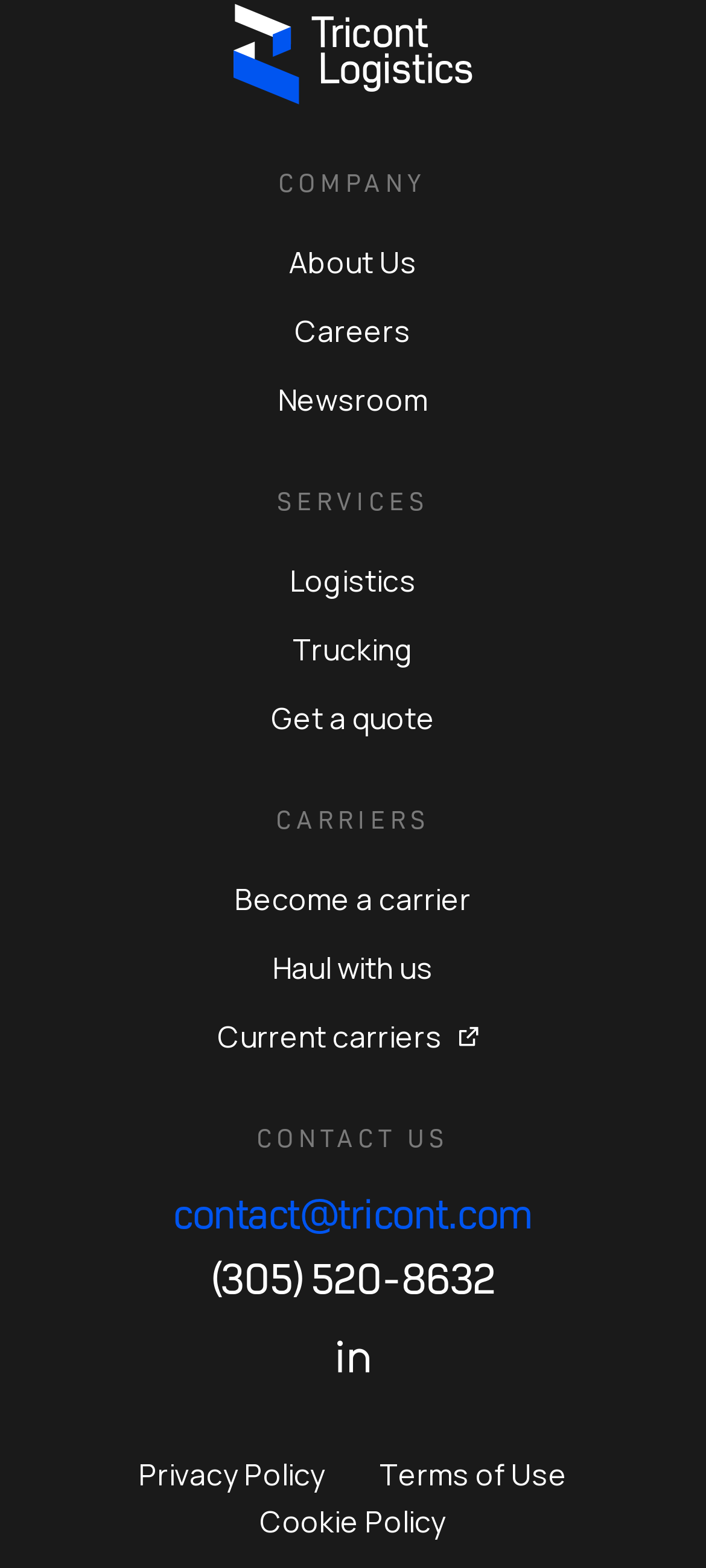What are the three policies available at the bottom of the webpage?
Refer to the image and provide a detailed answer to the question.

At the bottom of the webpage, I found three policy links: Privacy Policy, Terms of Use, and Cookie Policy, which are listed horizontally with distinct bounding box coordinates.